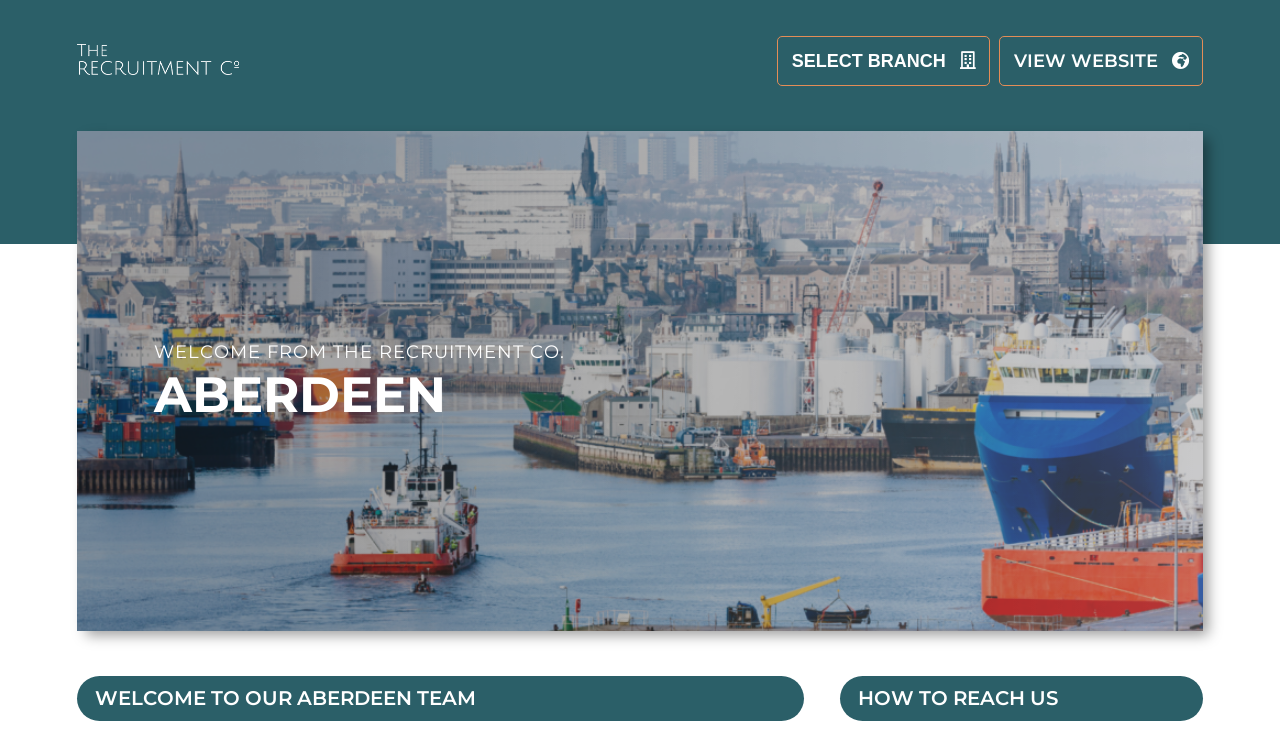Please provide a one-word or short phrase answer to the question:
What is the main message on the webpage?

Welcome message